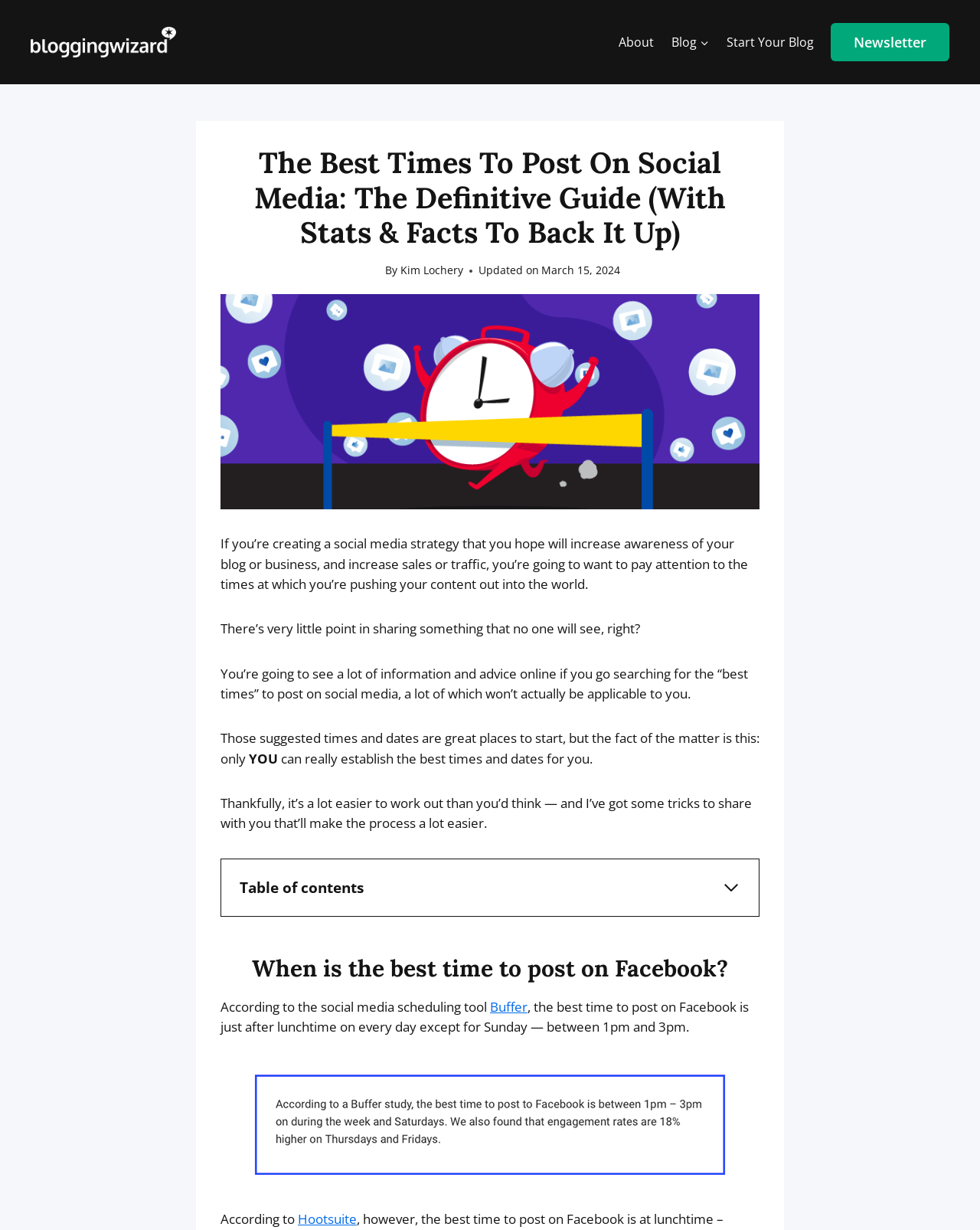Construct a comprehensive caption that outlines the webpage's structure and content.

This webpage is about finding the best times to post on social media platforms, including Facebook, Twitter, Instagram, YouTube, and Pinterest. At the top left corner, there is a logo of Blogging Wizard, and a navigation menu with links to "About", "Blog", and "Start Your Blog" is located at the top center. On the top right corner, there is a link to "Newsletter".

The main content of the webpage is divided into sections, starting with a heading that reads "The Best Times To Post On Social Media: The Definitive Guide (With Stats & Facts To Back It Up)". Below this heading, there is a brief introduction to the importance of posting on social media at the right times. The author, Kim Lochery, is mentioned, and the article was last updated on March 15, 2024.

There is an image related to social media posting, and a "Pin" button next to it. The article then dives into the topic, explaining that finding the best times to post on social media requires understanding one's own audience. A table of contents is provided, which includes links to sections about the best times to post on each of the five social media platforms, as well as a section on finding the best time to post for one's own audience and a conclusion.

The first section, "When is the best time to post on Facebook?", is located below the table of contents. It cites a social media scheduling tool, Buffer, which suggests that the best time to post on Facebook is between 1pm and 3pm on every day except for Sunday. An image from Buffer is included to illustrate this point. The section then cites another tool, Hootsuite, which provides similar information.